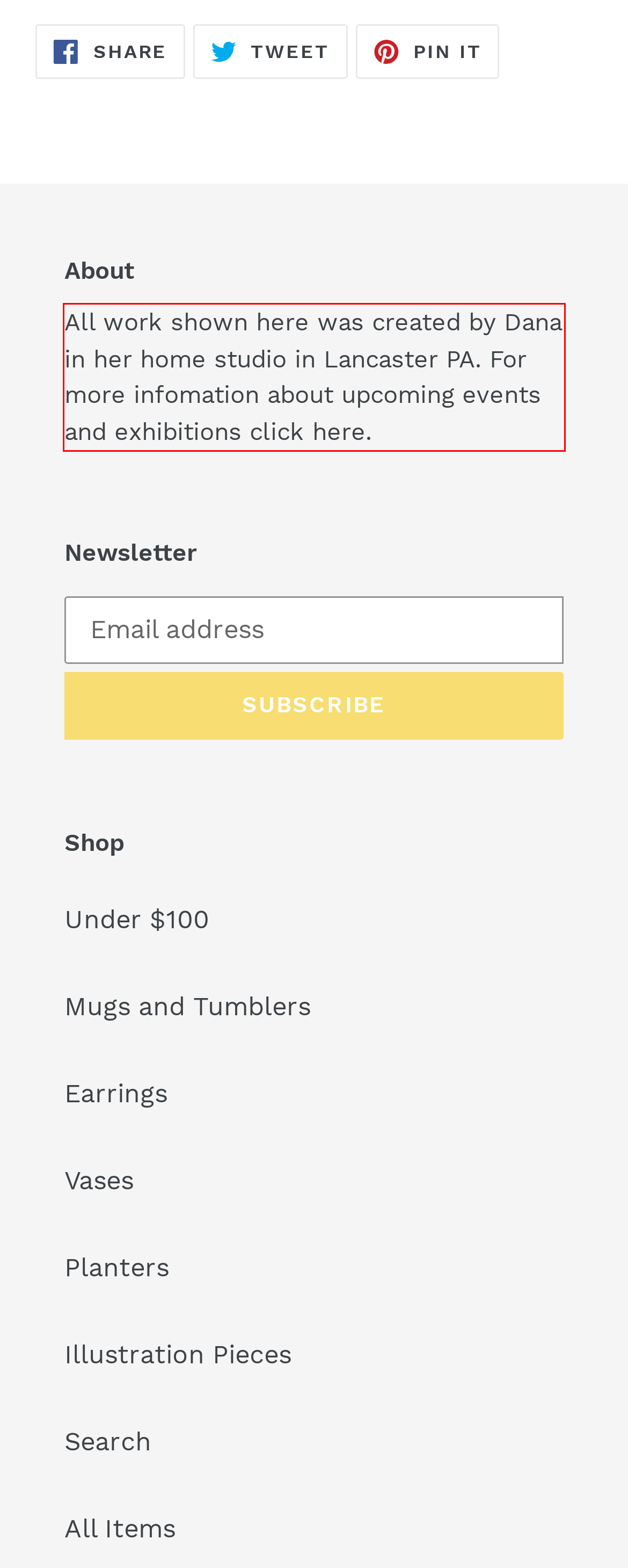Identify and transcribe the text content enclosed by the red bounding box in the given screenshot.

All work shown here was created by Dana in her home studio in Lancaster PA. For more infomation about upcoming events and exhibitions click here.